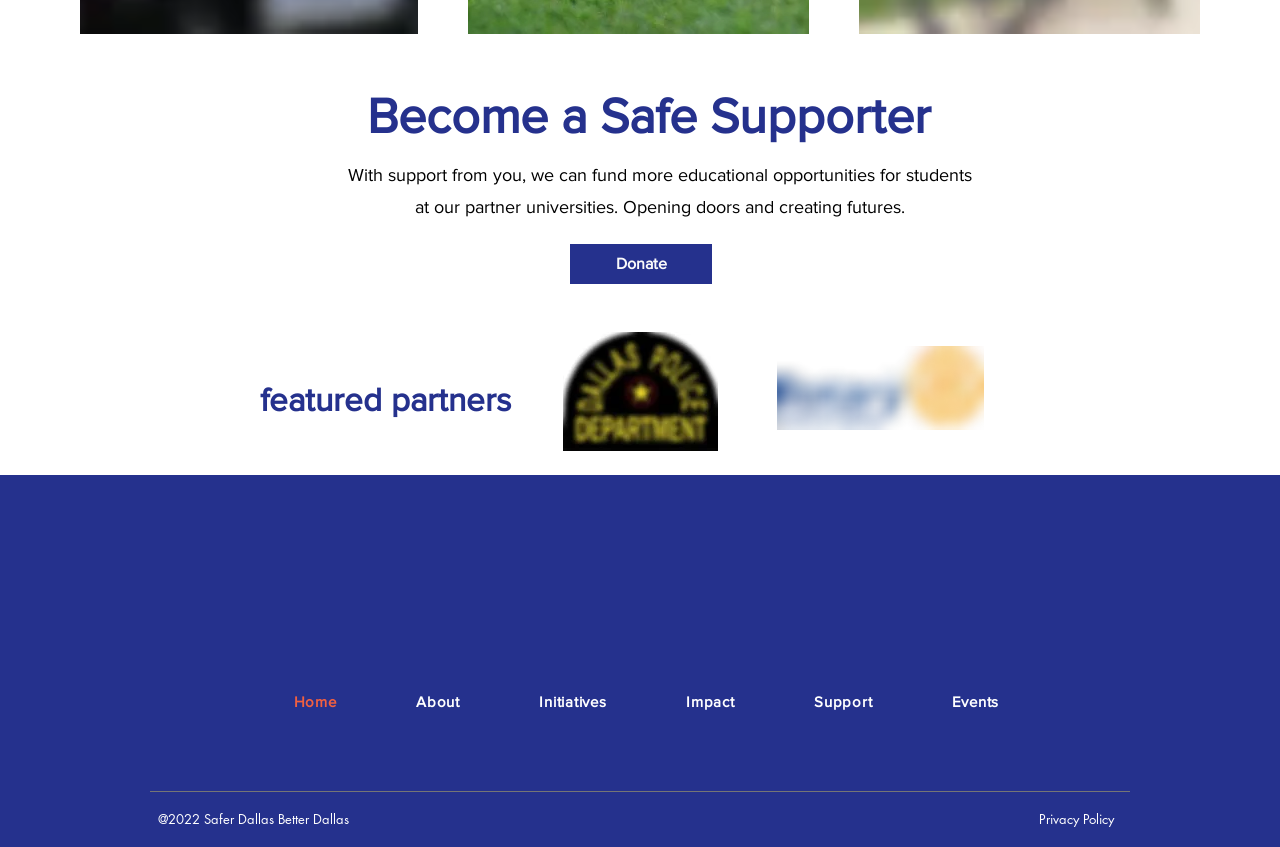Determine the bounding box coordinates of the section I need to click to execute the following instruction: "View Privacy Policy". Provide the coordinates as four float numbers between 0 and 1, i.e., [left, top, right, bottom].

[0.812, 0.956, 0.87, 0.978]